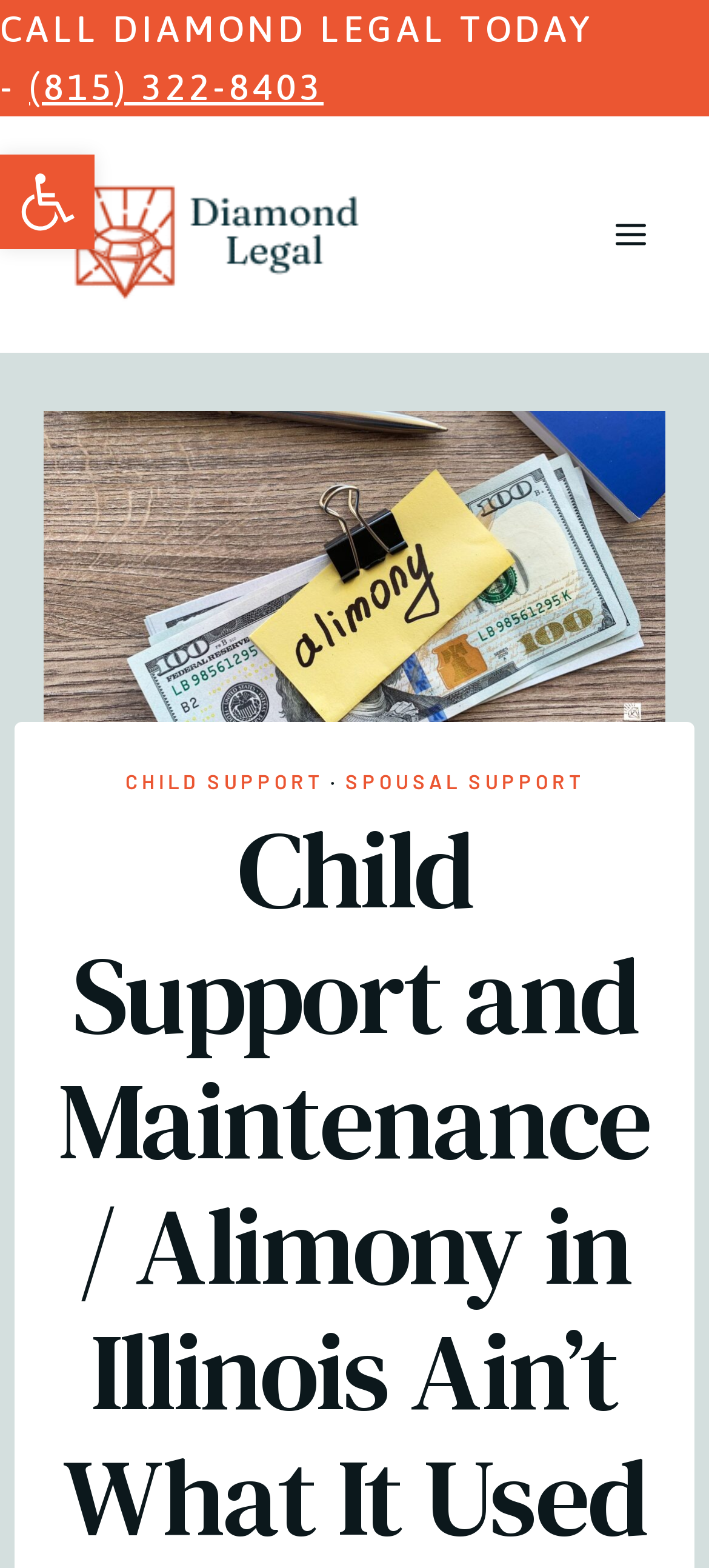Locate the bounding box coordinates of the UI element described by: "Open toolbar Accessibility Tools". Provide the coordinates as four float numbers between 0 and 1, formatted as [left, top, right, bottom].

[0.0, 0.099, 0.133, 0.159]